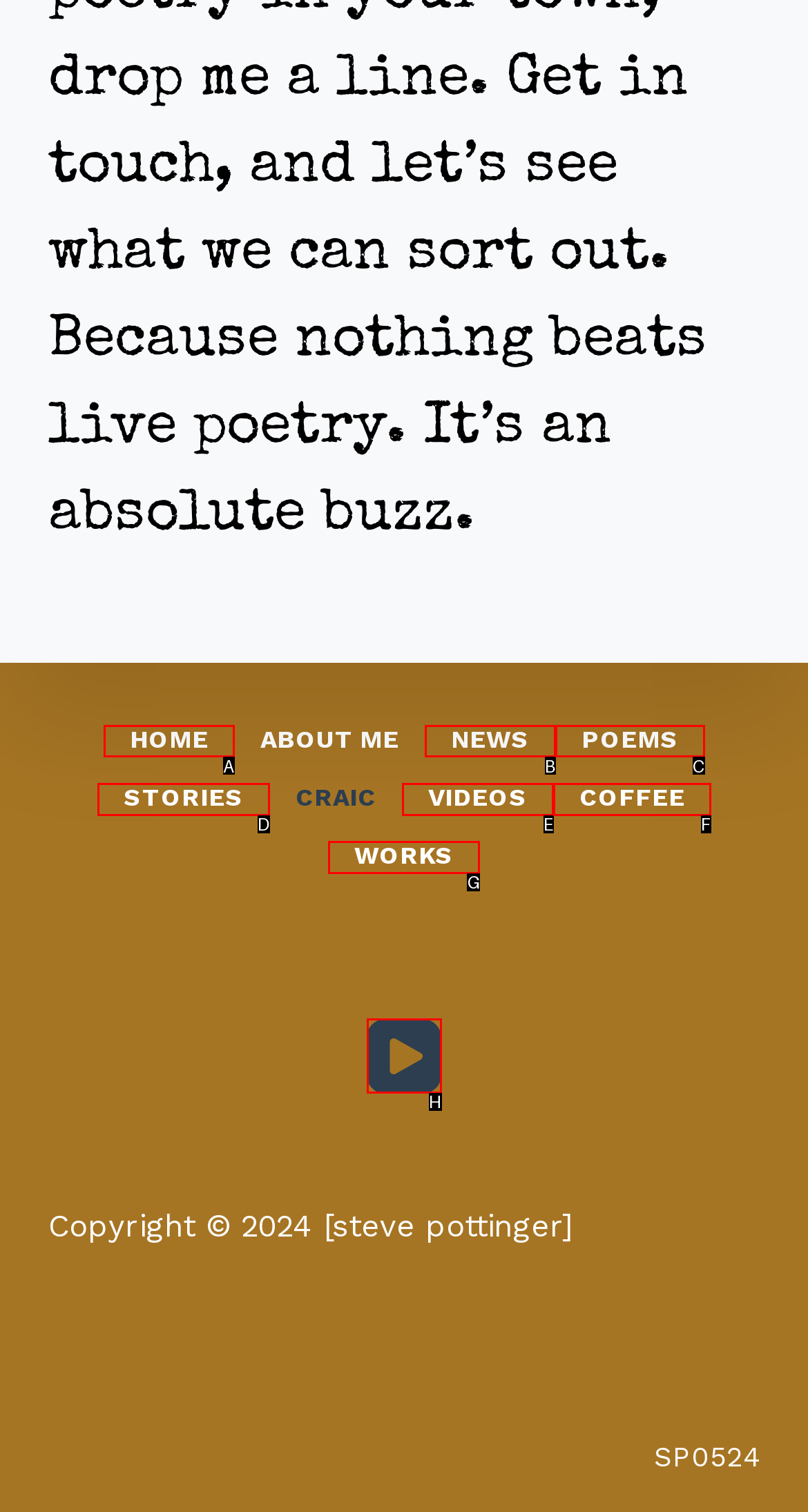Choose the letter that best represents the description: Coffee. Answer with the letter of the selected choice directly.

F